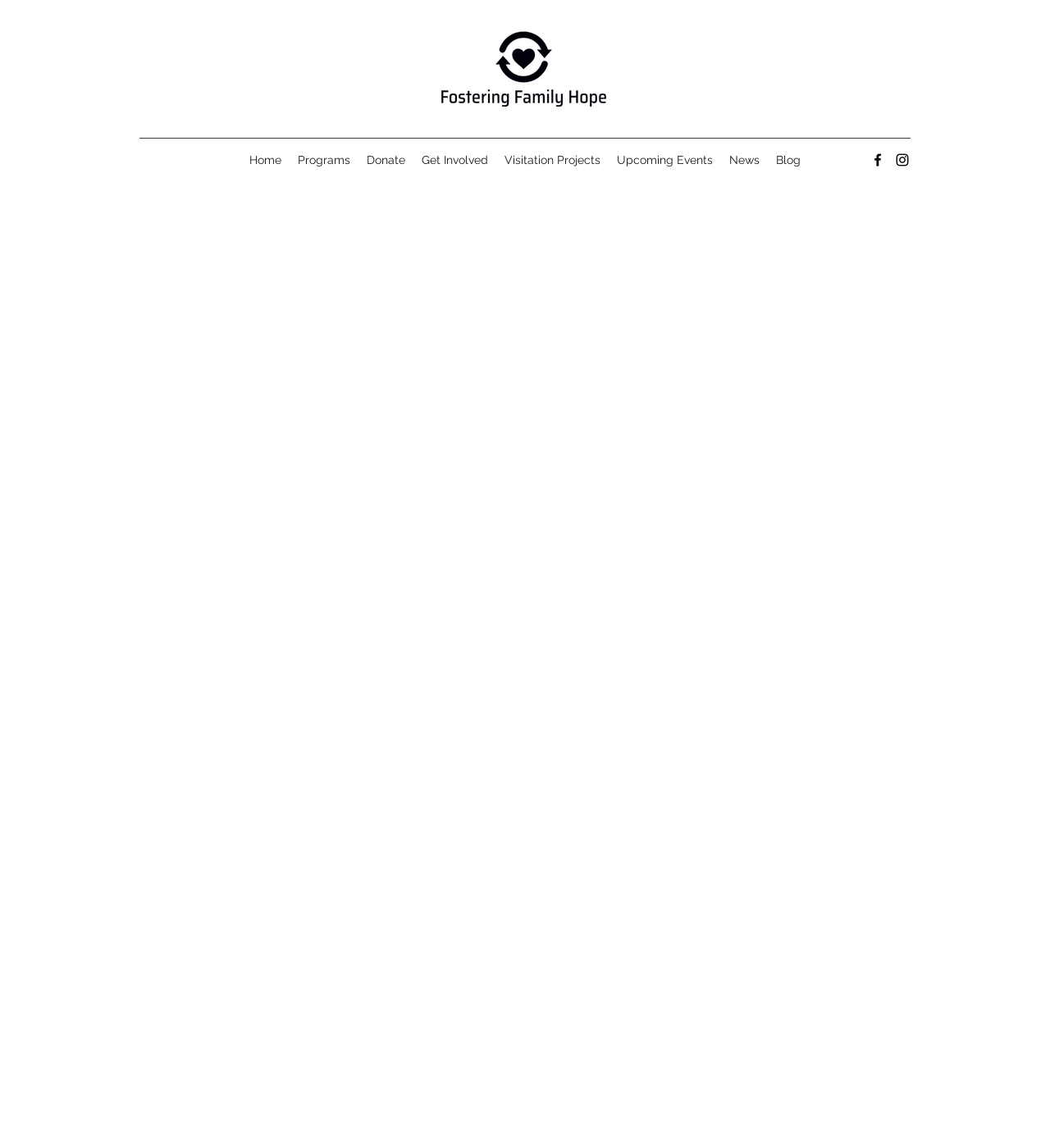What is the purpose of the 'Get Involved' link?
Answer with a single word or phrase by referring to the visual content.

To get involved with the organization